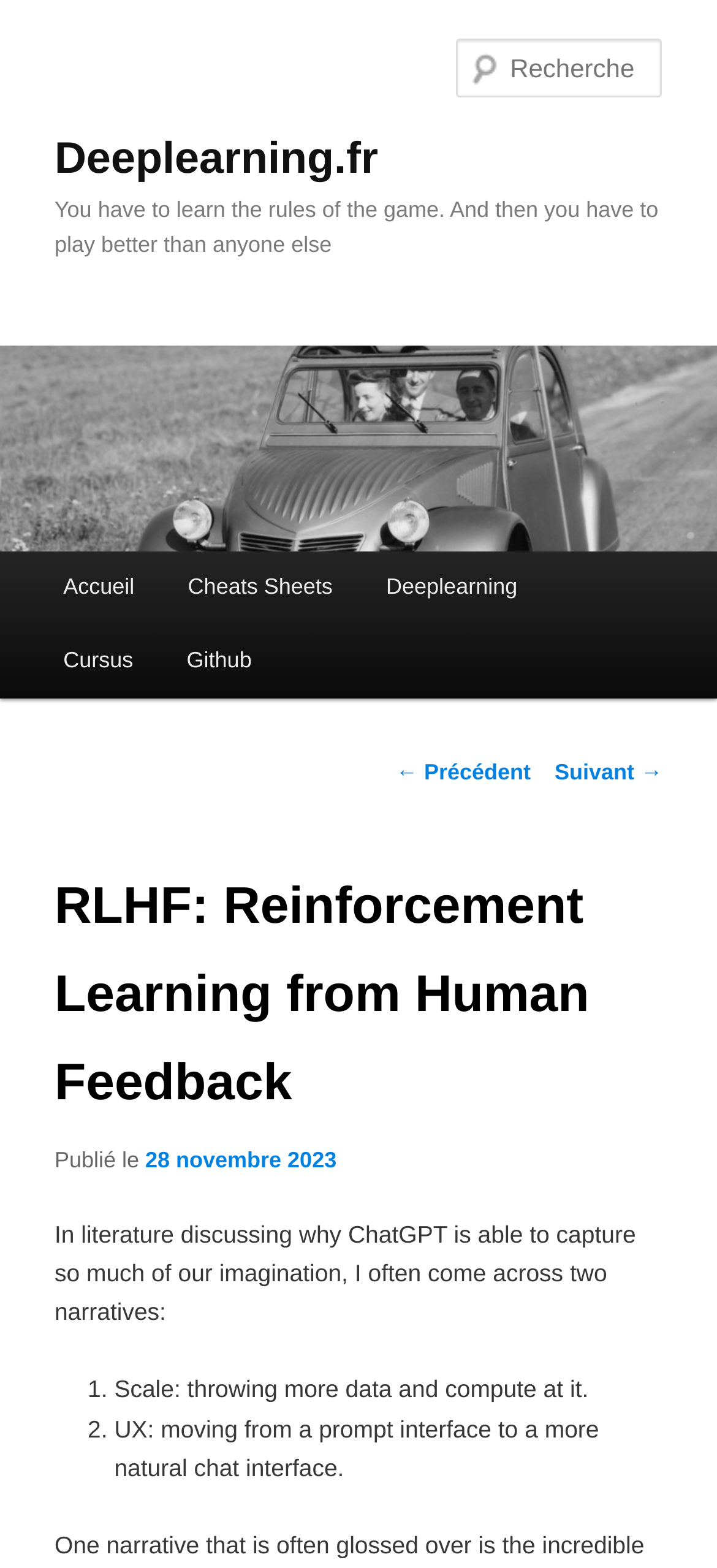Identify the bounding box coordinates of the section to be clicked to complete the task described by the following instruction: "Read the previous article". The coordinates should be four float numbers between 0 and 1, formatted as [left, top, right, bottom].

[0.552, 0.484, 0.74, 0.5]